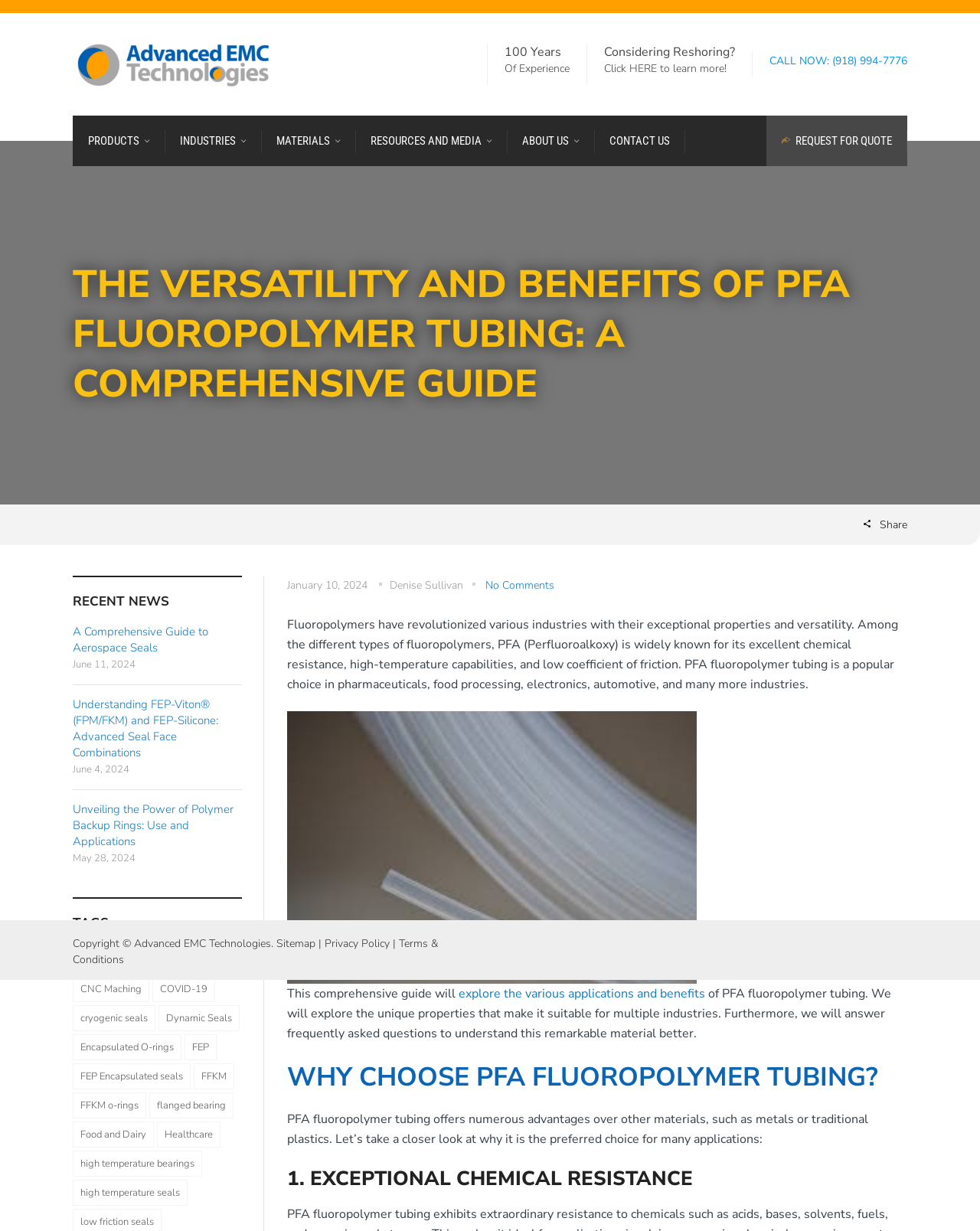Write a detailed summary of the webpage.

This webpage is a comprehensive guide to PFA fluoropolymer tubing, its properties, and applications. At the top, there is a call-to-action section with a "CALL NOW" button and a phone number. Below it, there are two headings: "Considering Reshoring?" and "100 Years Of Experience". 

To the left, there is a navigation menu with links to different sections of the website, including "INDUSTRIES", "MATERIALS", "RESOURCES AND MEDIA", "ABOUT US", and "CONTACT US". There is also a "REQUEST FOR QUOTE" button.

The main content of the webpage is divided into sections. The first section has a heading "THE VERSATILITY AND BENEFITS OF PFA FLUOROPOLYMER TUBING: A COMPREHENSIVE GUIDE" and provides an introduction to PFA fluoropolymer tubing, its exceptional properties, and its applications in various industries. 

Below the introduction, there is an image of PFA fluoropolymer tubing. The next section is titled "WHY CHOOSE PFA FLUOROPOLYMER TUBING?" and explains the advantages of PFA fluoropolymer tubing over other materials. 

Further down, there are sections titled "RECENT NEWS" and "TAGS", which list recent news articles and tags related to the topic, respectively. 

At the bottom of the webpage, there is a footer section with copyright information, a link to the sitemap, and links to the privacy policy and terms and conditions.